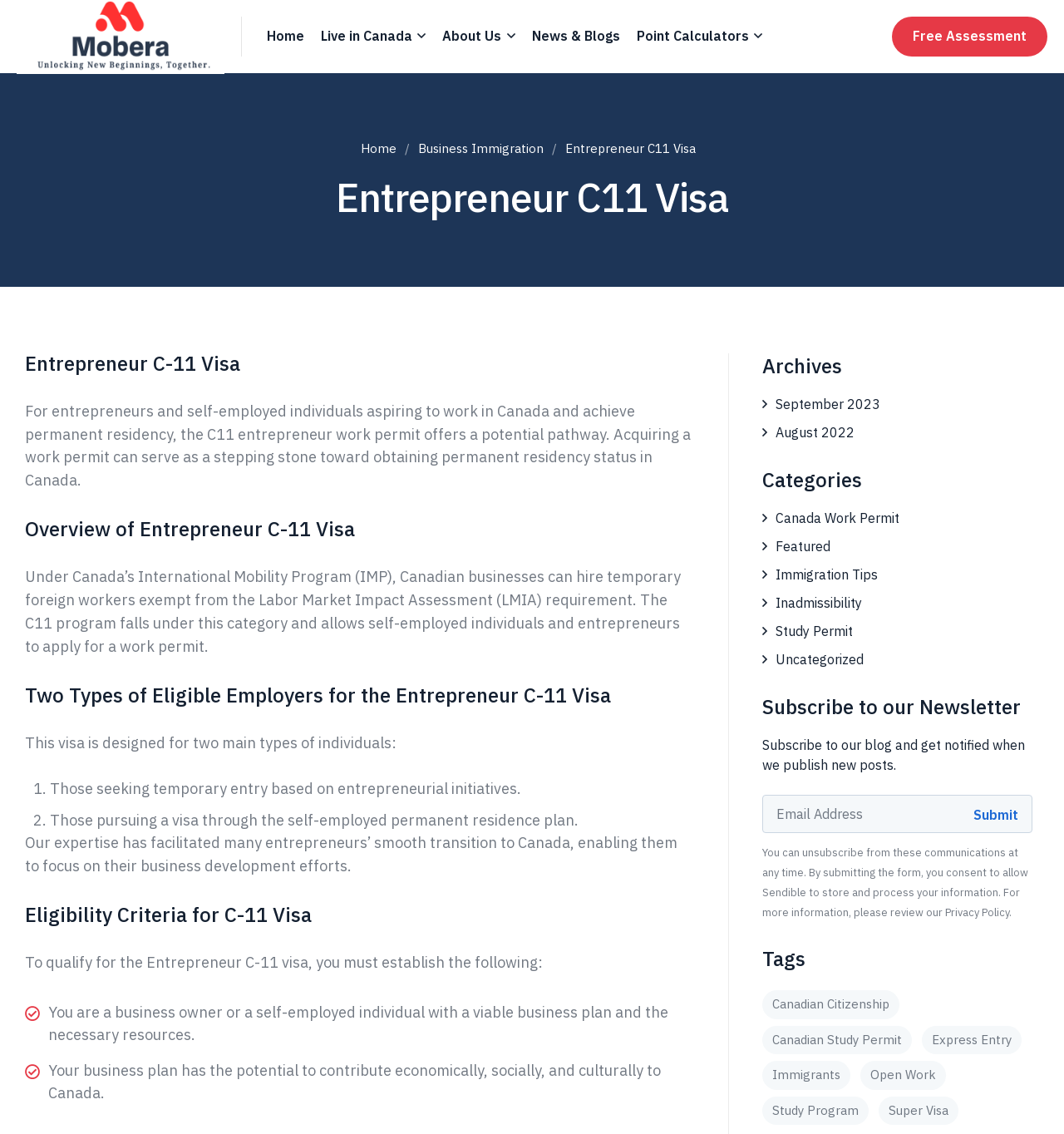Pinpoint the bounding box coordinates of the area that must be clicked to complete this instruction: "Click on the 'Free Assessment' link".

[0.838, 0.014, 0.984, 0.049]